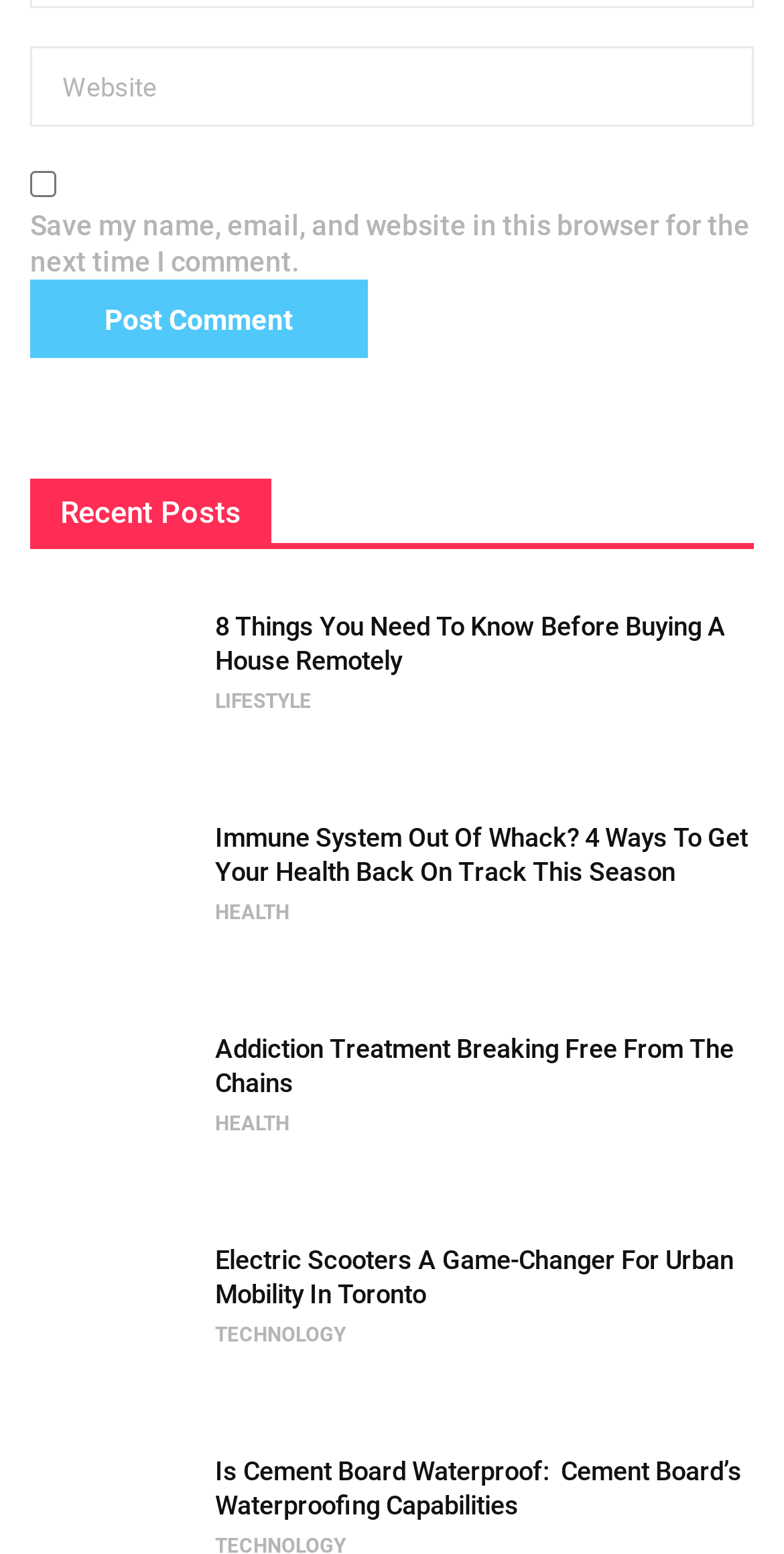Please identify the bounding box coordinates of the clickable area that will allow you to execute the instruction: "Check save my name and email".

[0.038, 0.11, 0.072, 0.127]